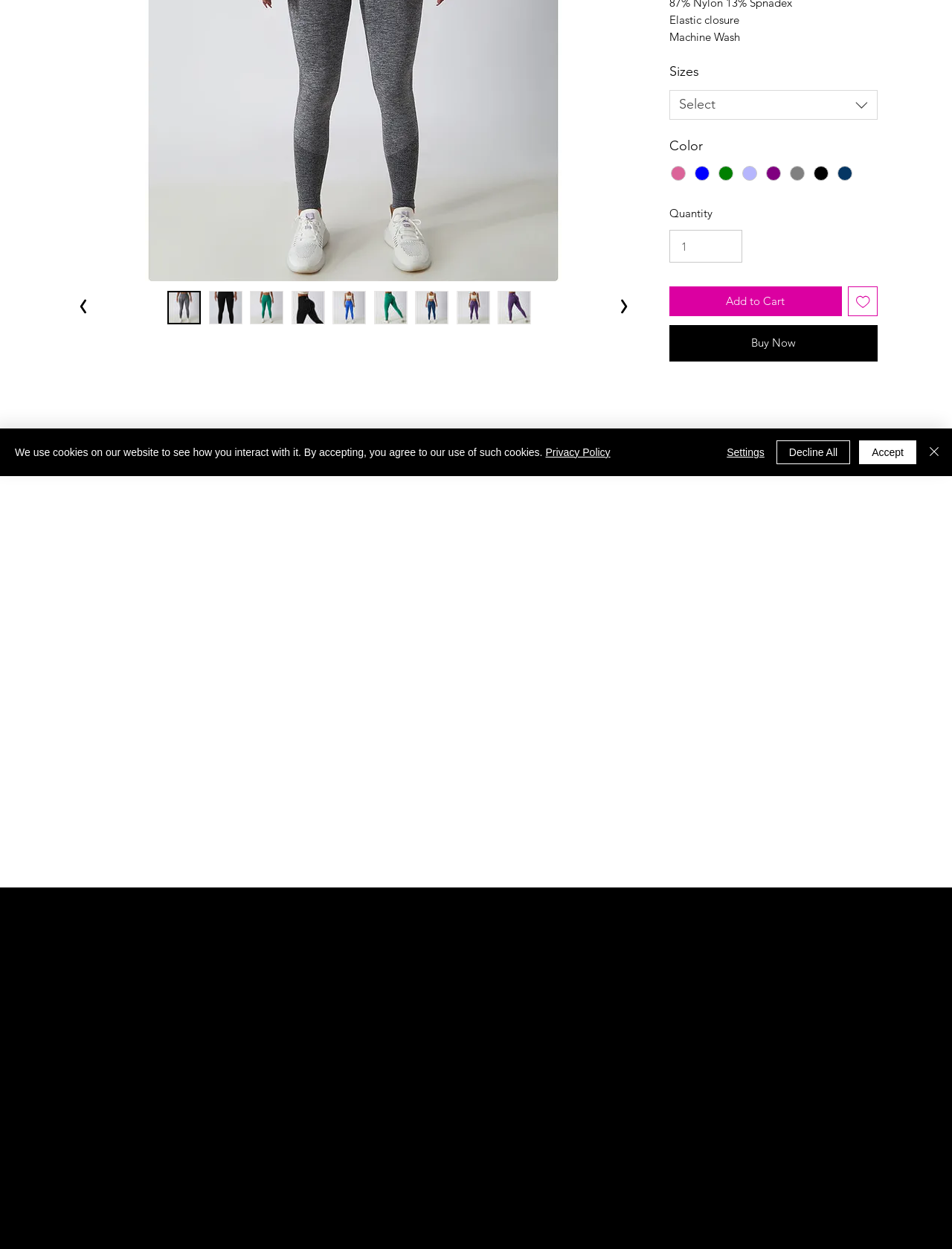Please provide the bounding box coordinates for the UI element as described: "Select". The coordinates must be four floats between 0 and 1, represented as [left, top, right, bottom].

[0.703, 0.072, 0.922, 0.096]